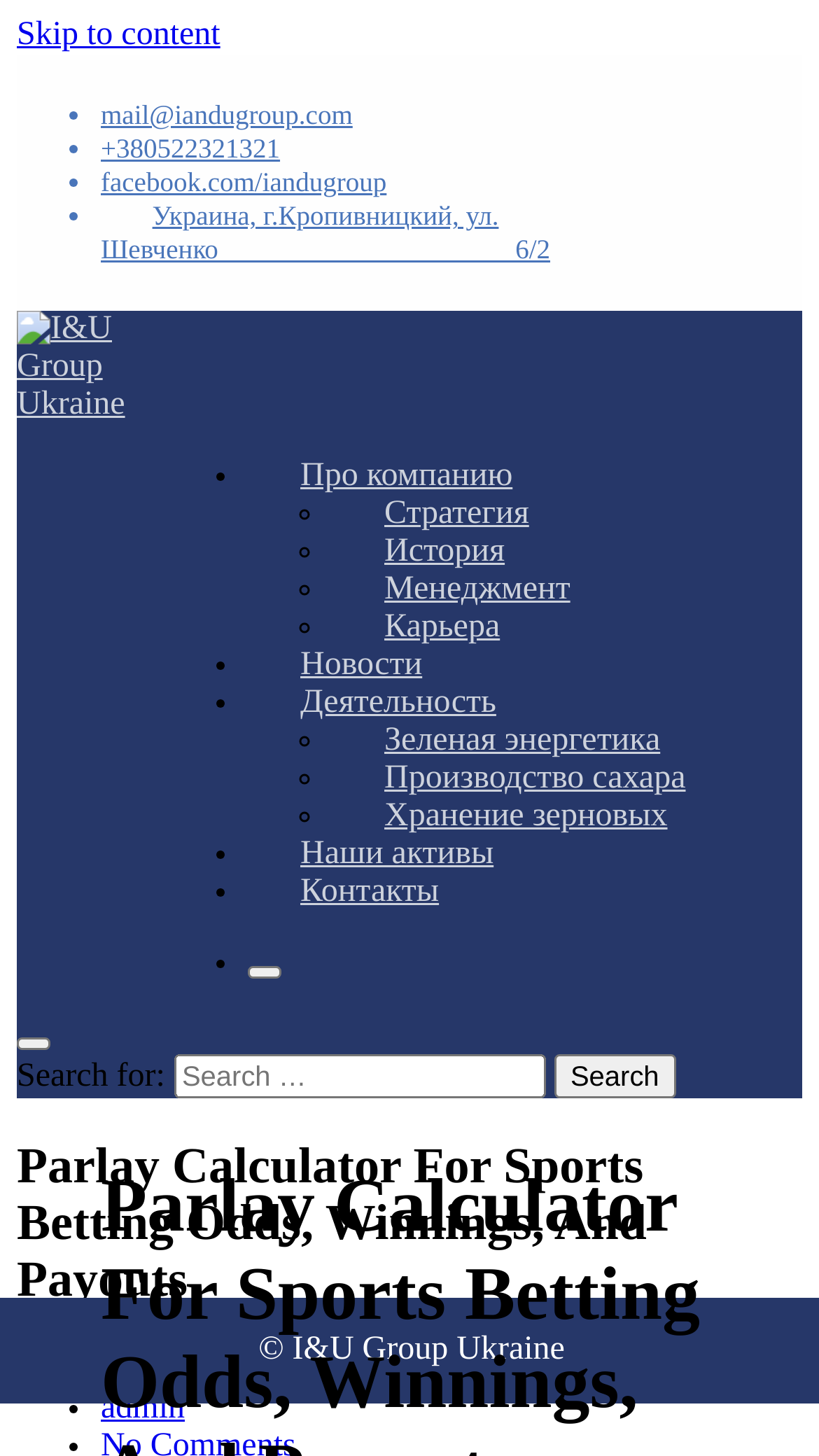What is the address of the company? Observe the screenshot and provide a one-word or short phrase answer.

Украина, г.Кропивницкий, ул. Шевченко 6/2